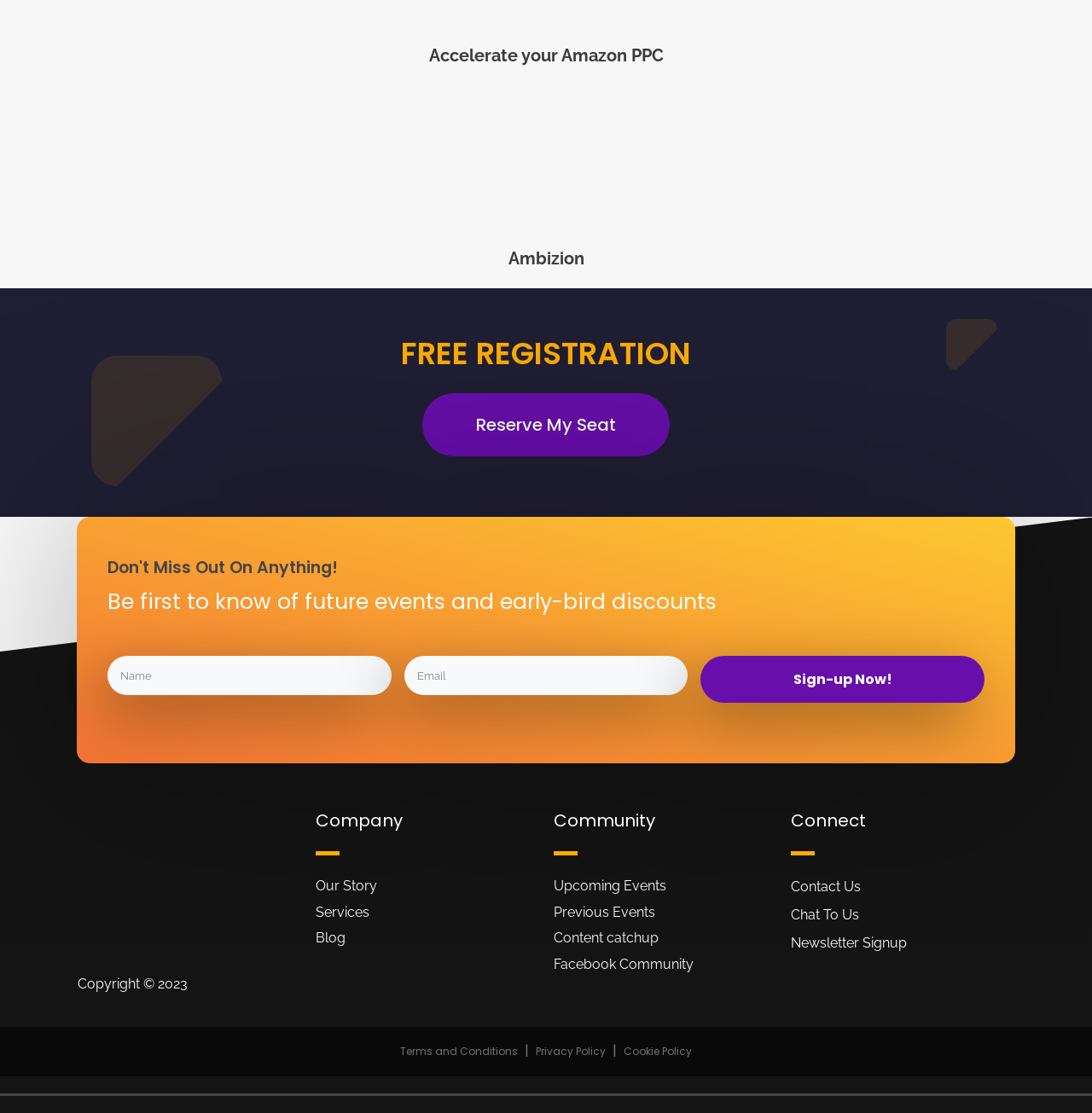From the given element description: "Previous Events", find the bounding box for the UI element. Provide the coordinates as four float numbers between 0 and 1, in the order [left, top, right, bottom].

[0.507, 0.812, 0.6, 0.827]